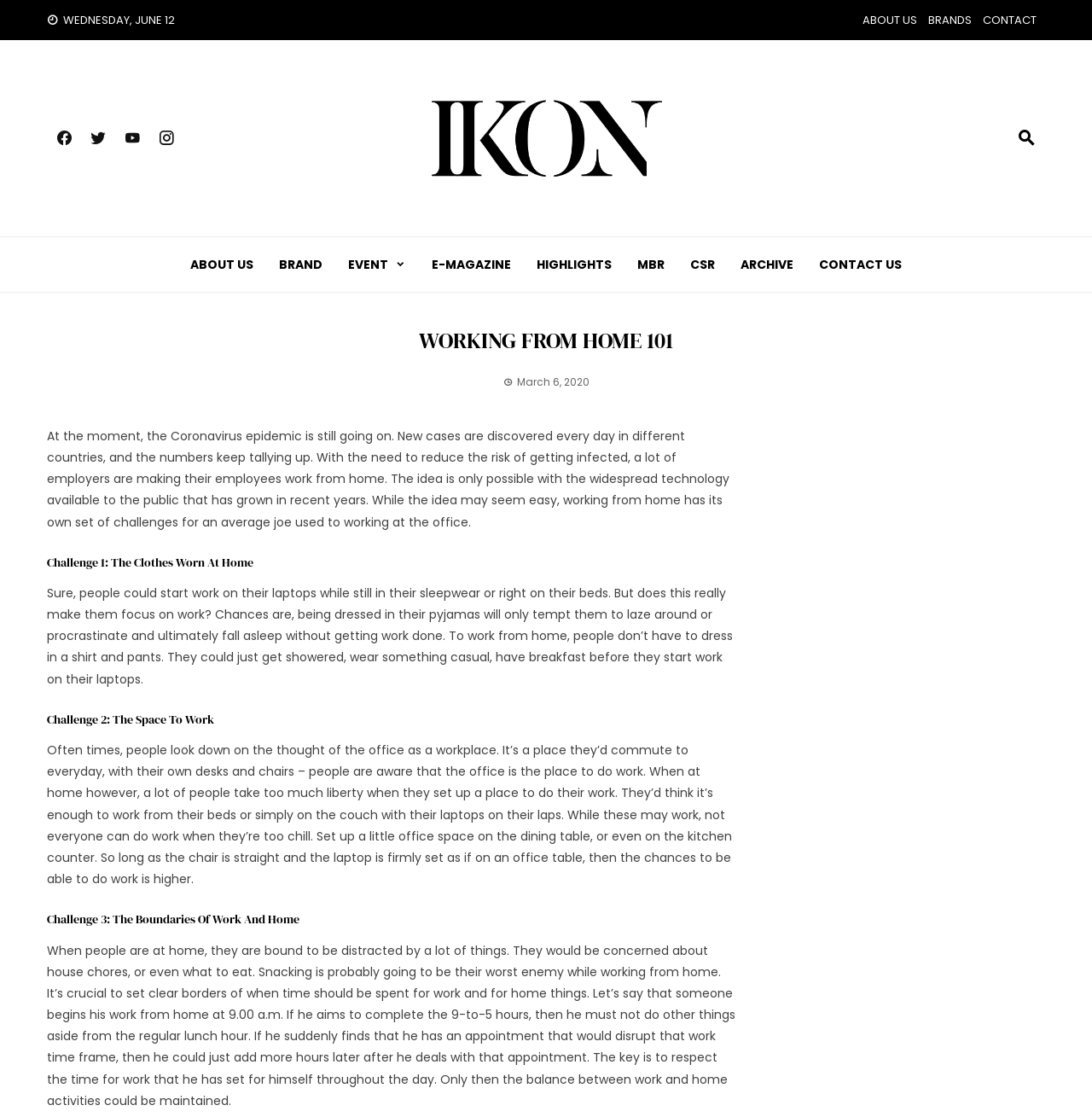Using the provided element description: "BRANDS", determine the bounding box coordinates of the corresponding UI element in the screenshot.

[0.85, 0.011, 0.89, 0.025]